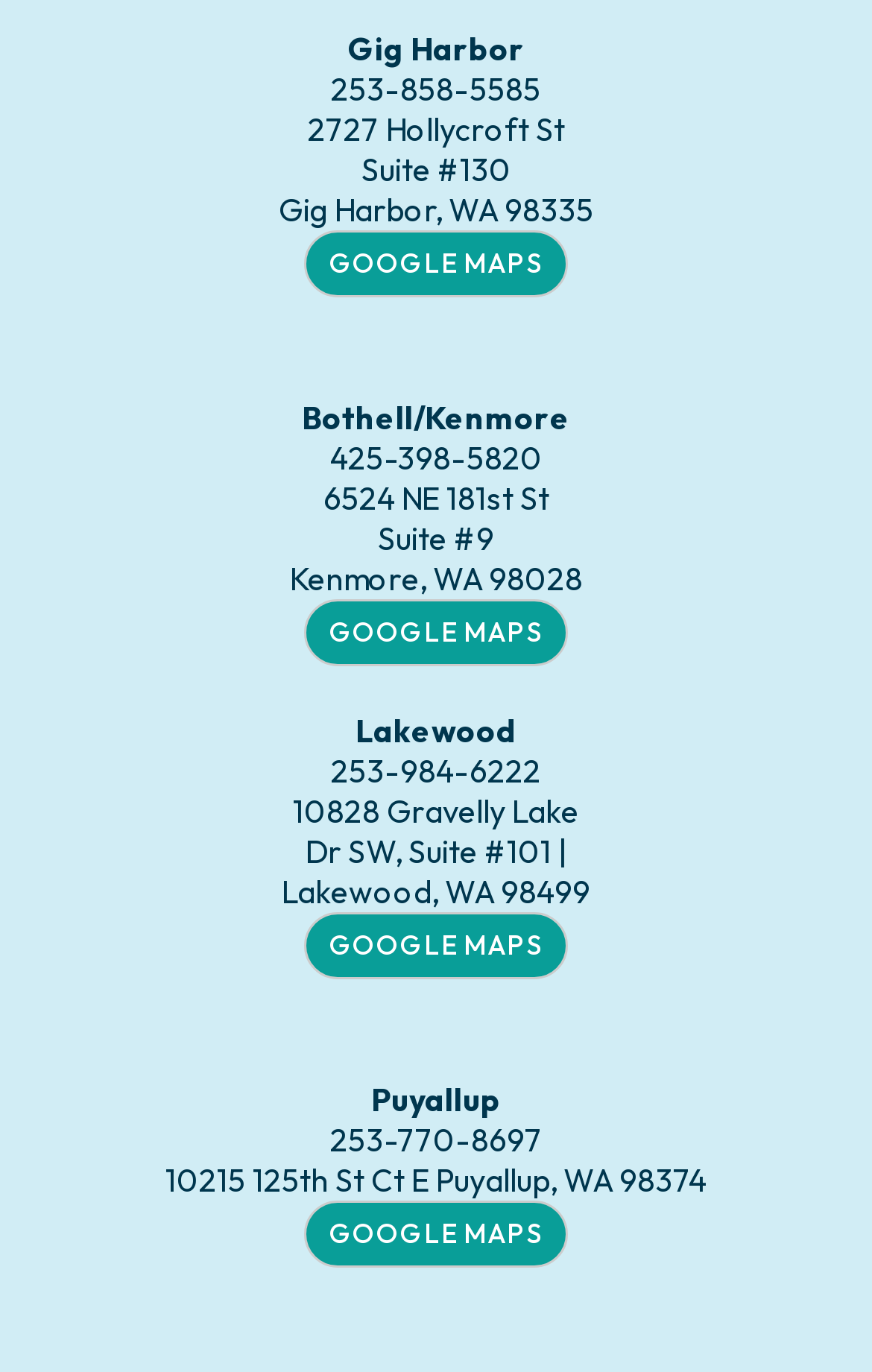Could you determine the bounding box coordinates of the clickable element to complete the instruction: "Call Gig Harbor office"? Provide the coordinates as four float numbers between 0 and 1, i.e., [left, top, right, bottom].

[0.379, 0.05, 0.621, 0.079]